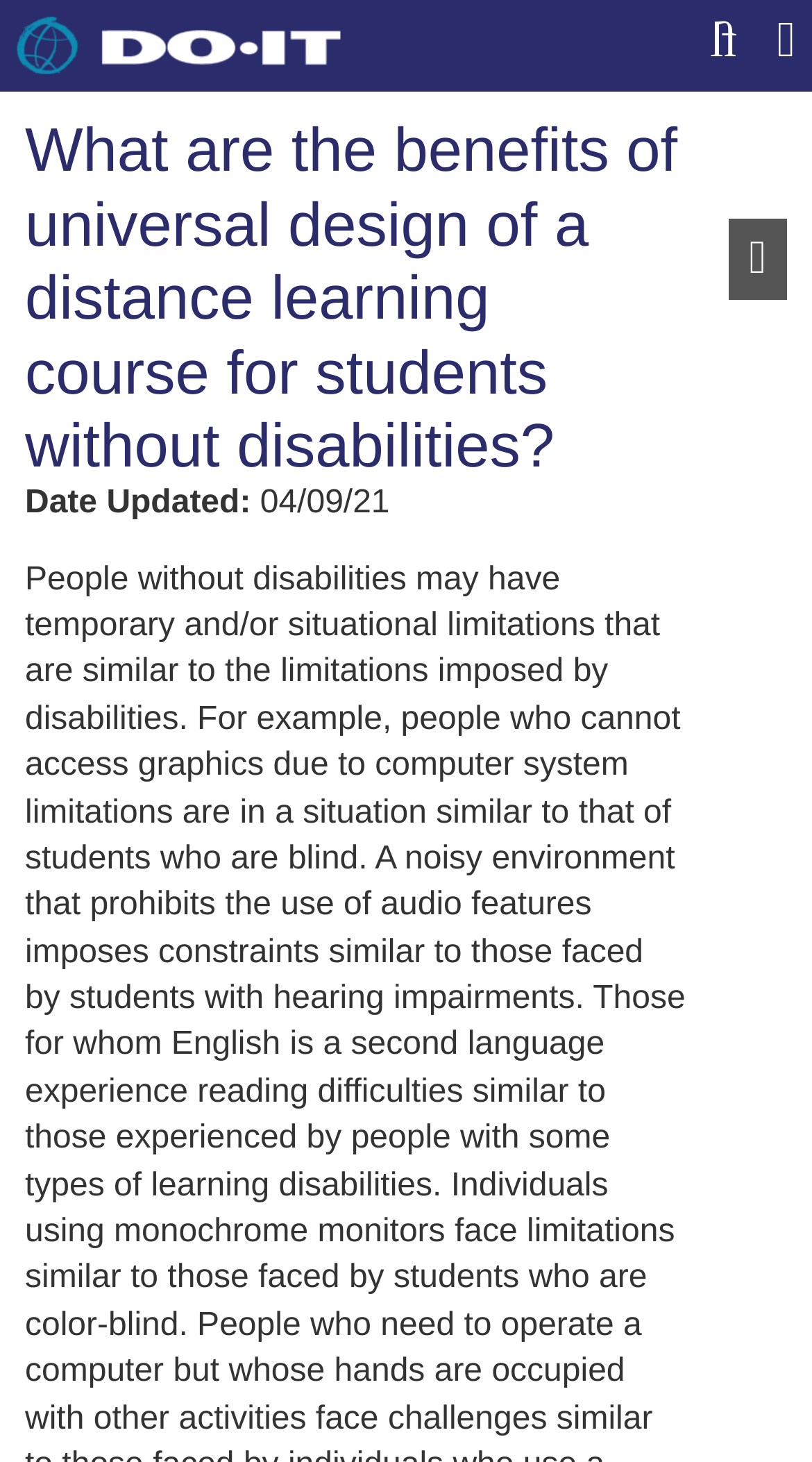Predict the bounding box for the UI component with the following description: "Menu".

[0.921, 0.009, 0.979, 0.047]